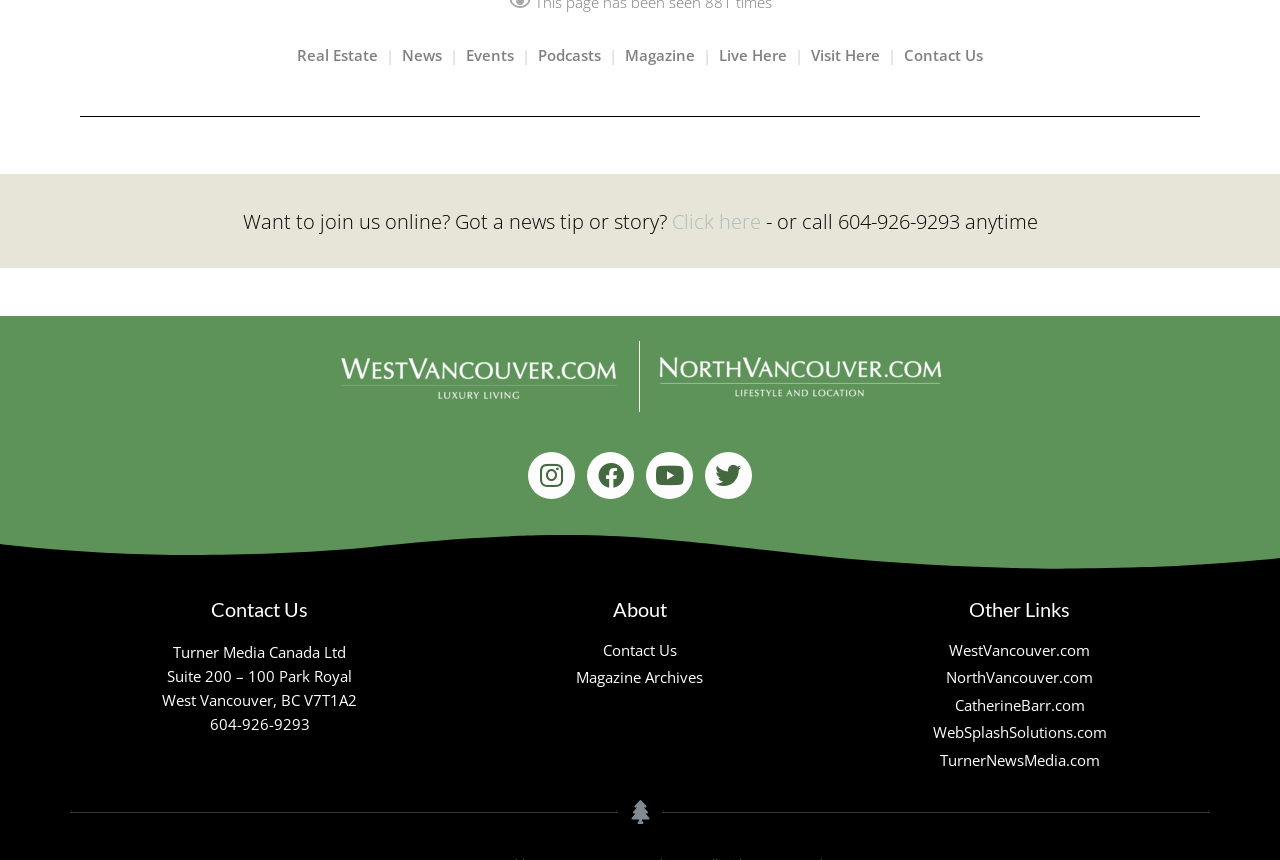Can you determine the bounding box coordinates of the area that needs to be clicked to fulfill the following instruction: "Visit Contact Us page"?

[0.706, 0.052, 0.768, 0.076]